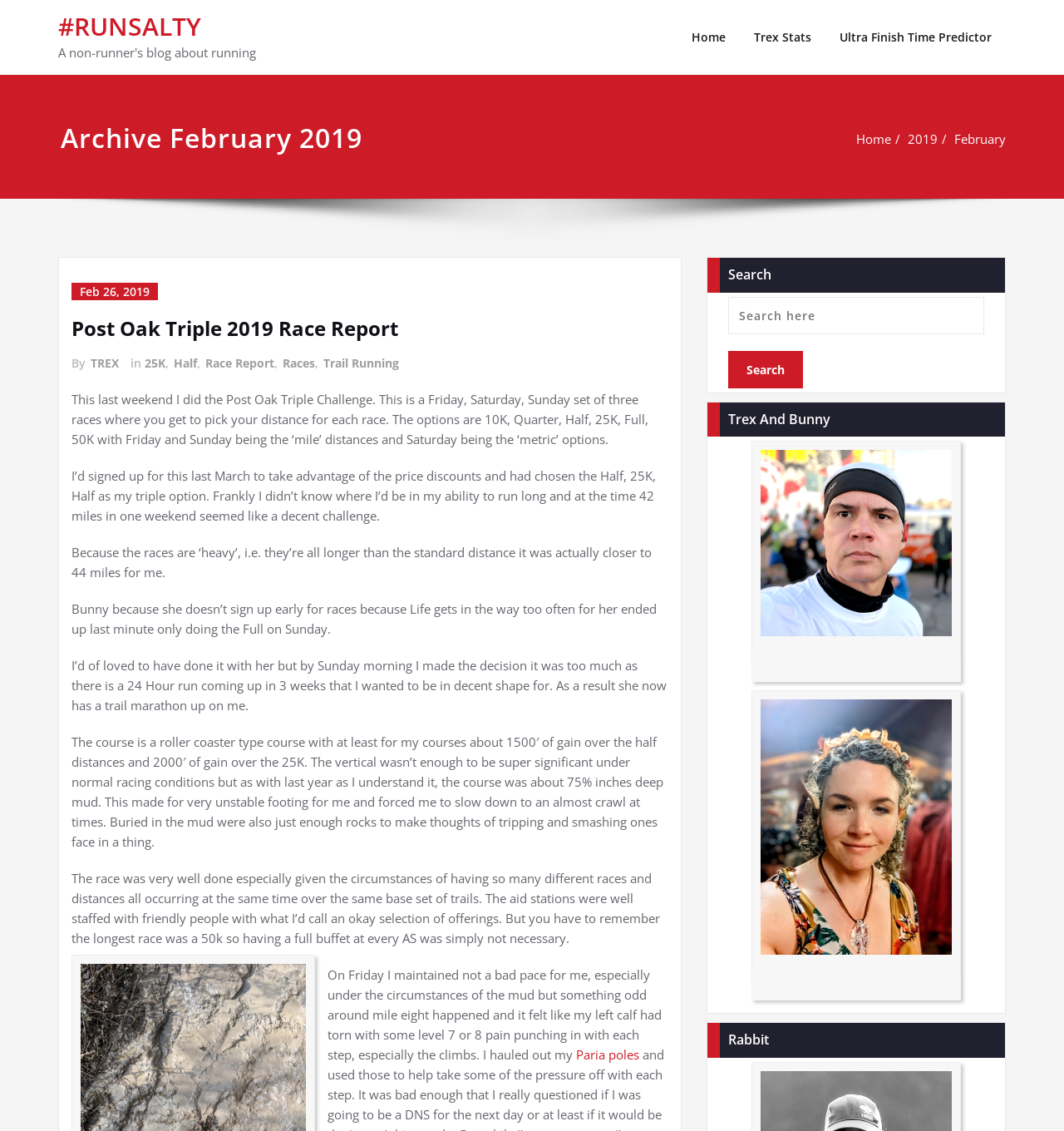Summarize the webpage in an elaborate manner.

This webpage appears to be a personal blog or running journal, specifically focused on a race report from February 2019. At the top of the page, there is a heading that reads "#RUNSALTY" and a link with the same text. Below this, there are several links to other pages on the site, including "Home", "Trex Stats", and "Ultra Finish Time Predictor".

On the left side of the page, there is a heading that reads "Archive February 2019" and a series of links to specific dates in February 2019. Below this, there is a header that reads "Post Oak Triple 2019 Race Report" and a series of links and text that appear to be a summary of the race report.

The main content of the page is a lengthy text passage that describes the author's experience running the Post Oak Triple Challenge, a series of three races held over a weekend. The text is divided into several paragraphs and describes the author's preparation for the race, the course conditions, and their experience during the race.

On the right side of the page, there are several headings and links, including a search box and a heading that reads "Trex And Bunny". There is also a heading that reads "Rabbit" at the very bottom of the page.

Overall, the page appears to be a personal reflection on a specific running event, with links to other related content and a search function to navigate the site.